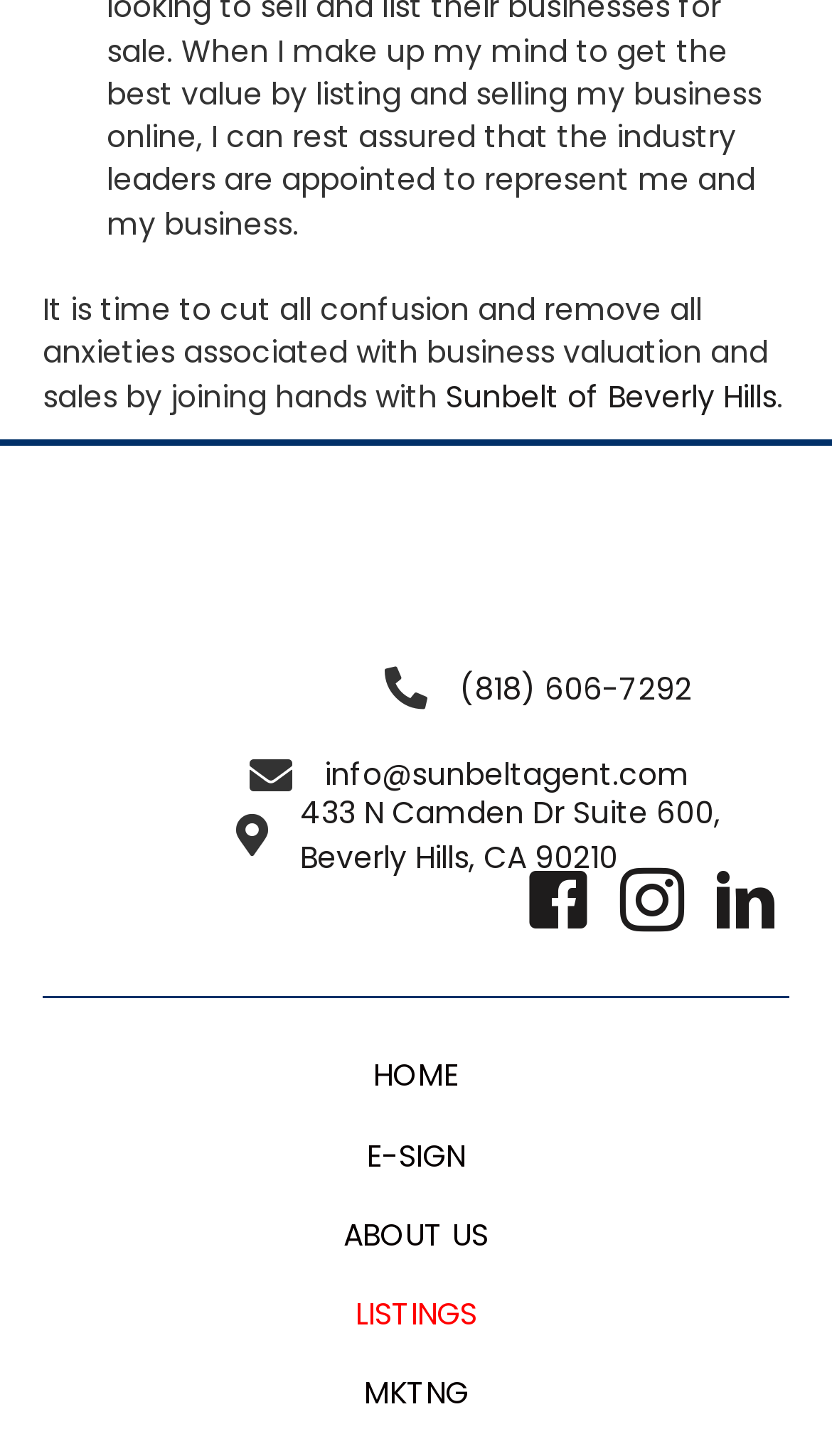Please identify the bounding box coordinates of the area I need to click to accomplish the following instruction: "call (818) 606-7292".

[0.552, 0.459, 0.832, 0.488]